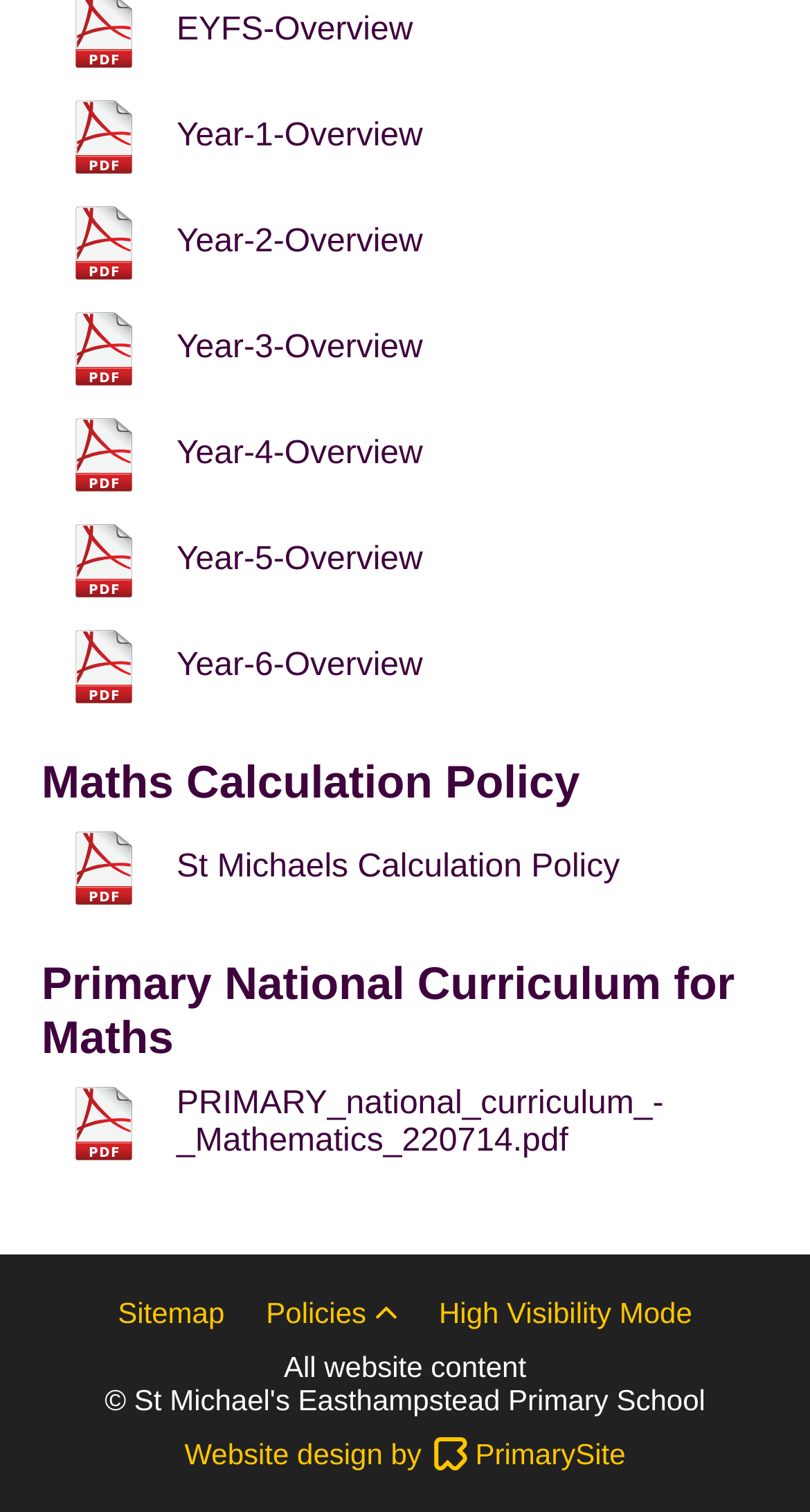Using the information in the image, give a comprehensive answer to the question: 
What is the title of the second heading?

The second heading on the webpage is 'Primary National Curriculum for Maths', which is located below the links and has a bounding box of [0.051, 0.633, 0.949, 0.705].